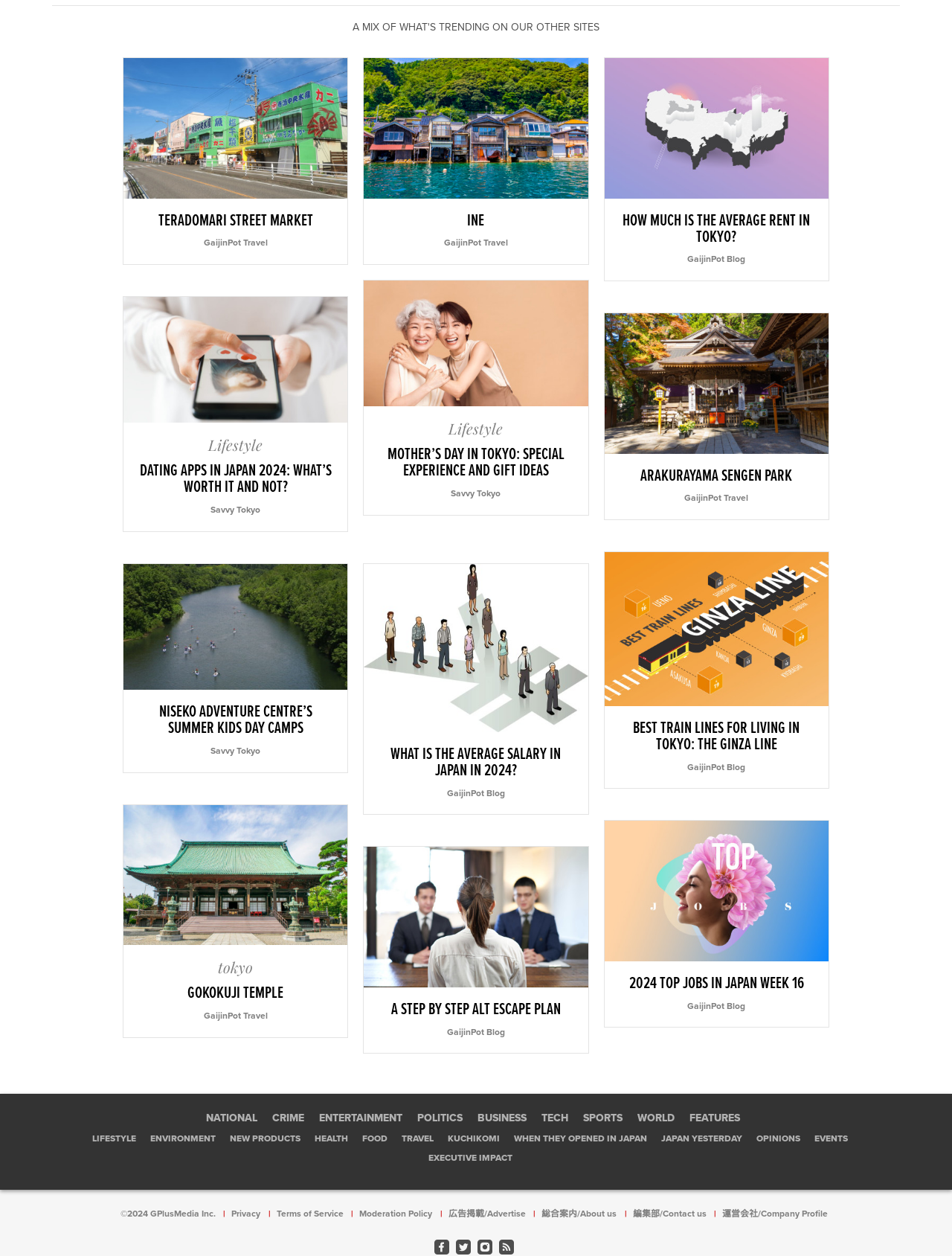Give a one-word or short phrase answer to this question: 
What is the purpose of the 'LIFESTYLE' section?

To provide lifestyle-related content